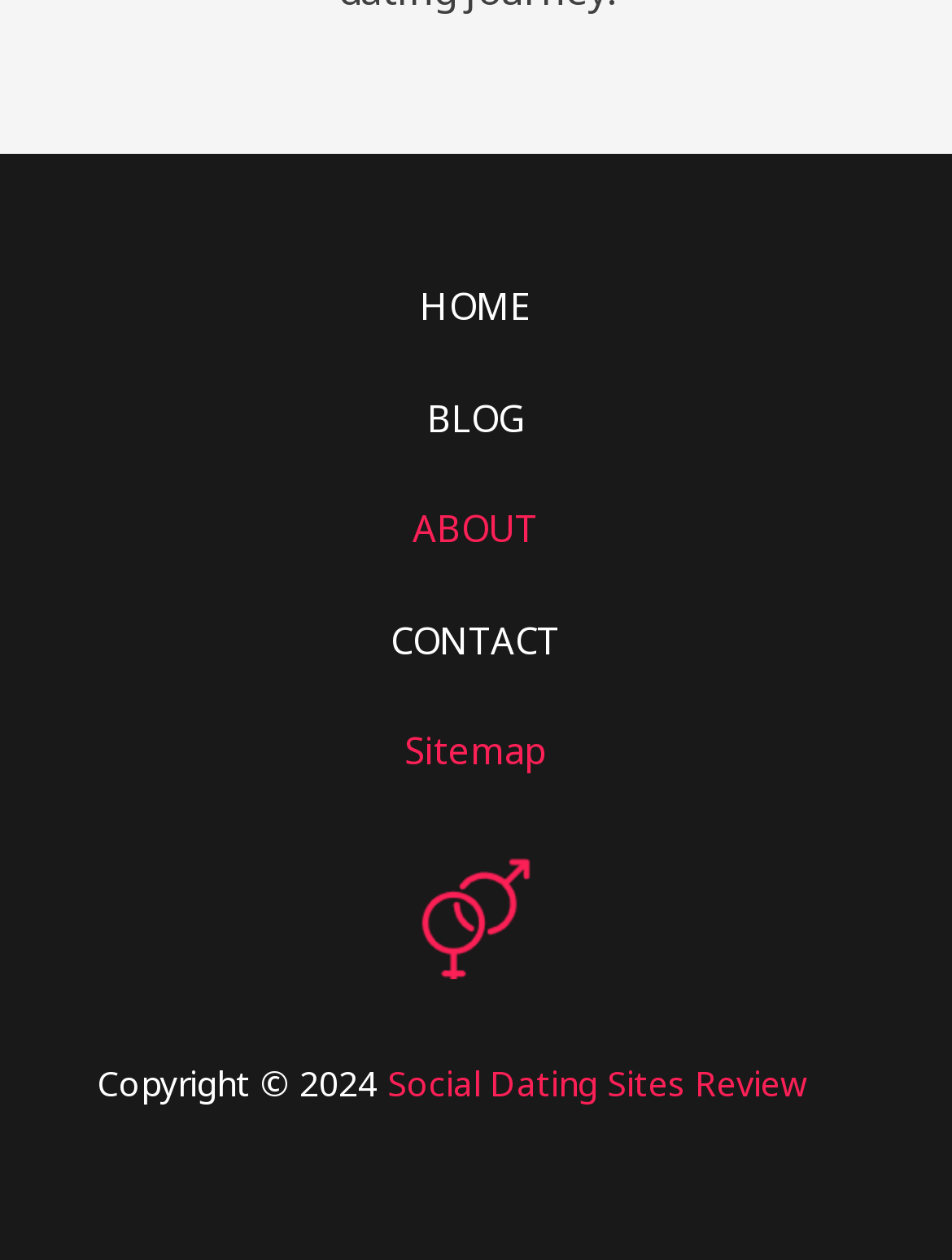Predict the bounding box coordinates of the UI element that matches this description: "Leave a Comment". The coordinates should be in the format [left, top, right, bottom] with each value between 0 and 1.

None